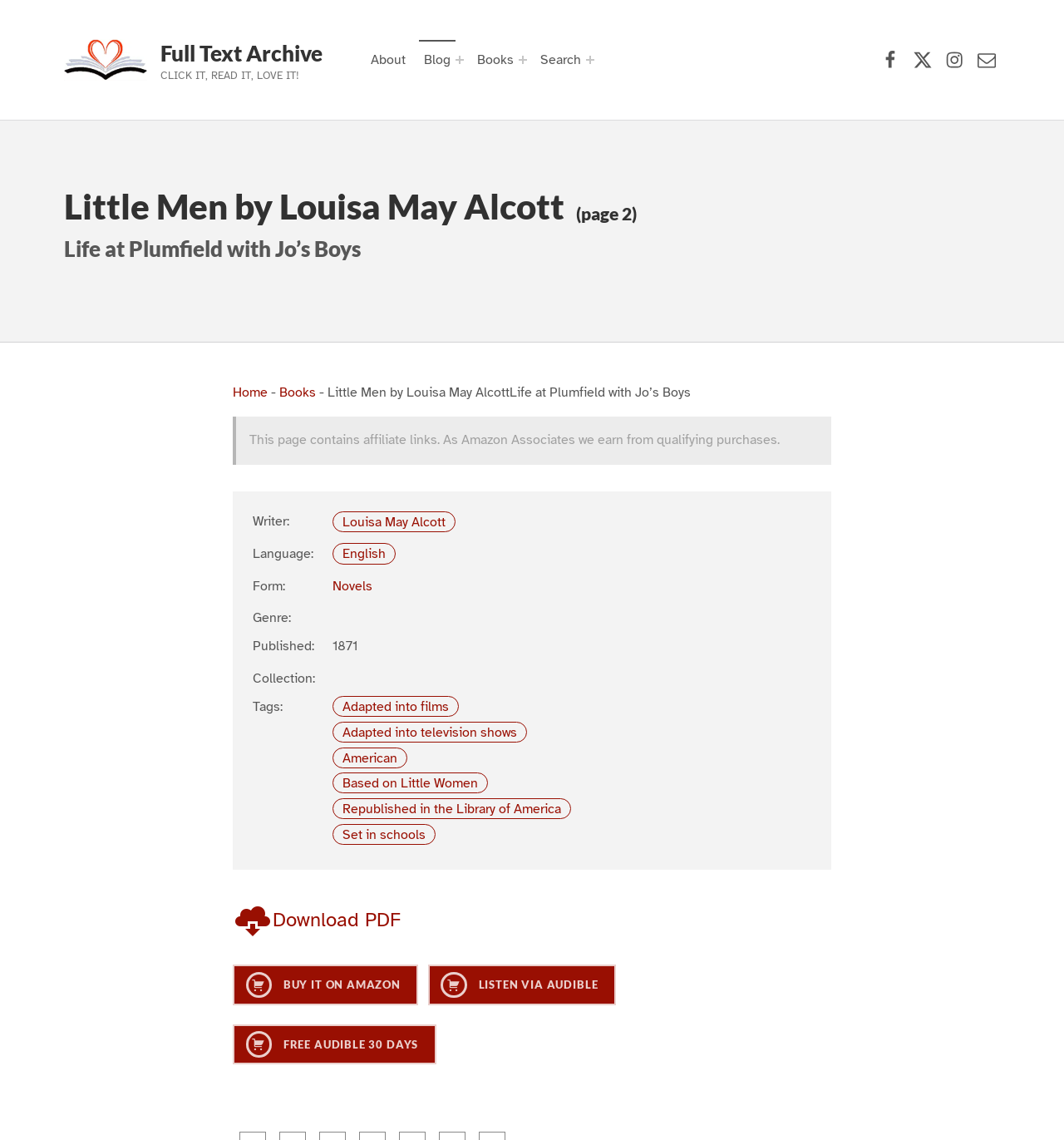Predict the bounding box coordinates of the area that should be clicked to accomplish the following instruction: "Search for something". The bounding box coordinates should consist of four float numbers between 0 and 1, i.e., [left, top, right, bottom].

[0.503, 0.035, 0.551, 0.07]